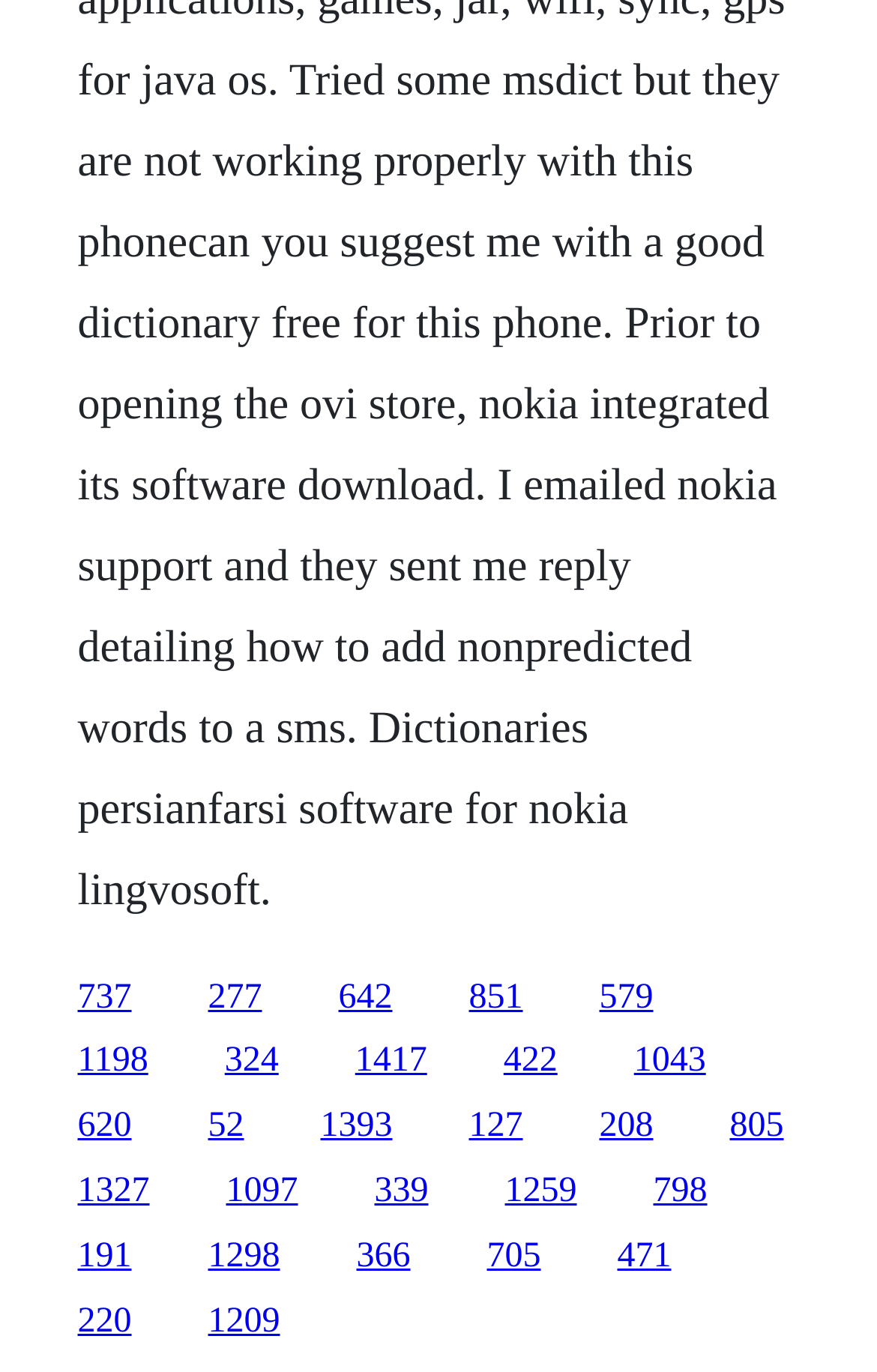Please determine the bounding box coordinates of the element to click in order to execute the following instruction: "access the thirteenth link". The coordinates should be four float numbers between 0 and 1, specified as [left, top, right, bottom].

[0.365, 0.807, 0.447, 0.835]